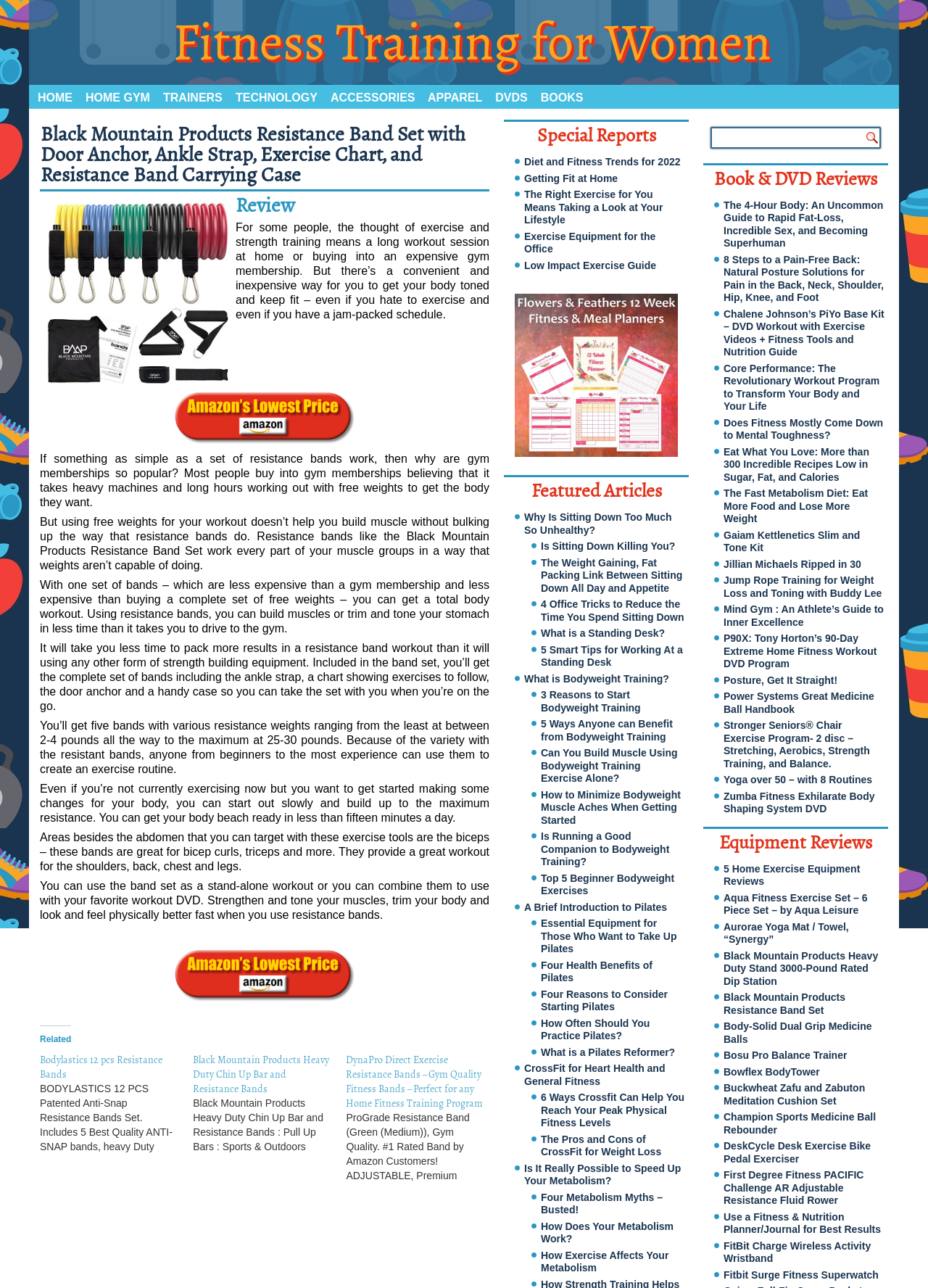Please identify the coordinates of the bounding box for the clickable region that will accomplish this instruction: "Click on the 'Related' link".

[0.043, 0.796, 0.077, 0.81]